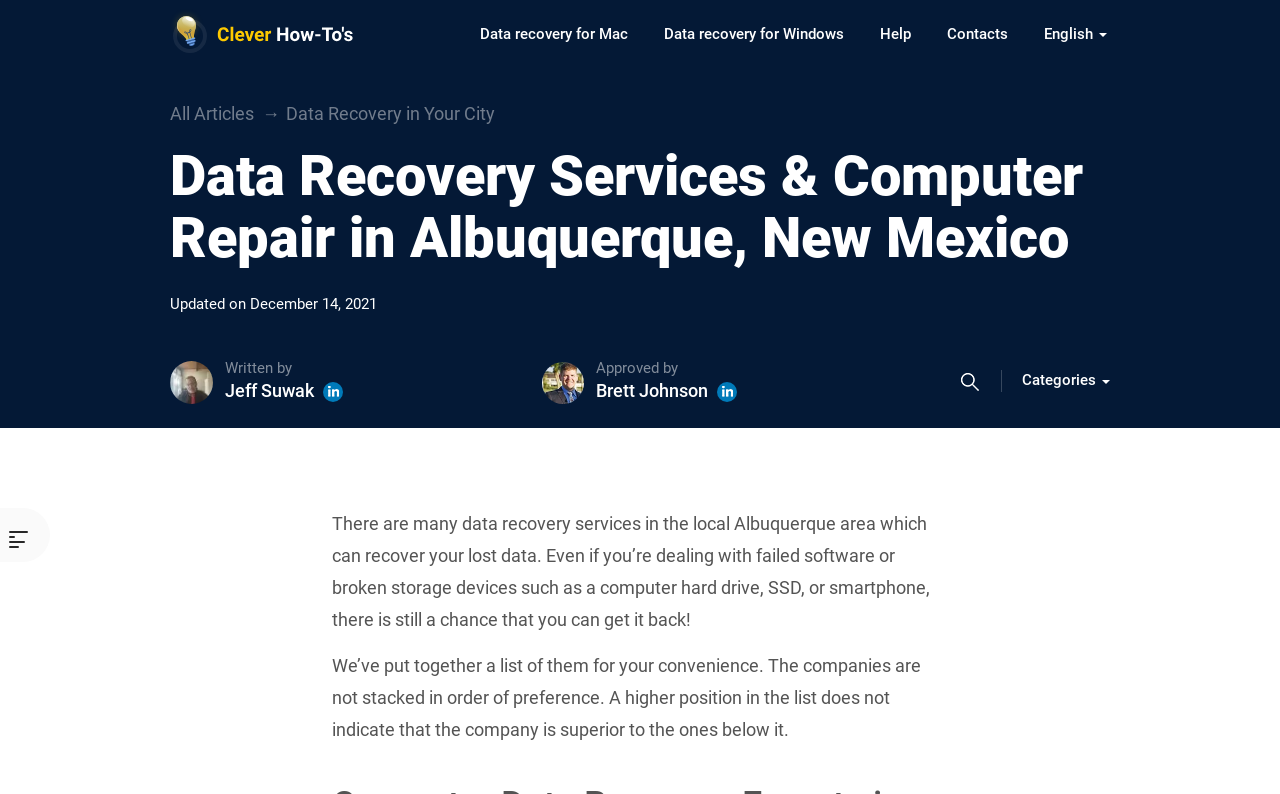What type of devices can be recovered?
Using the information from the image, give a concise answer in one word or a short phrase.

Hard drive, SSD, smartphone